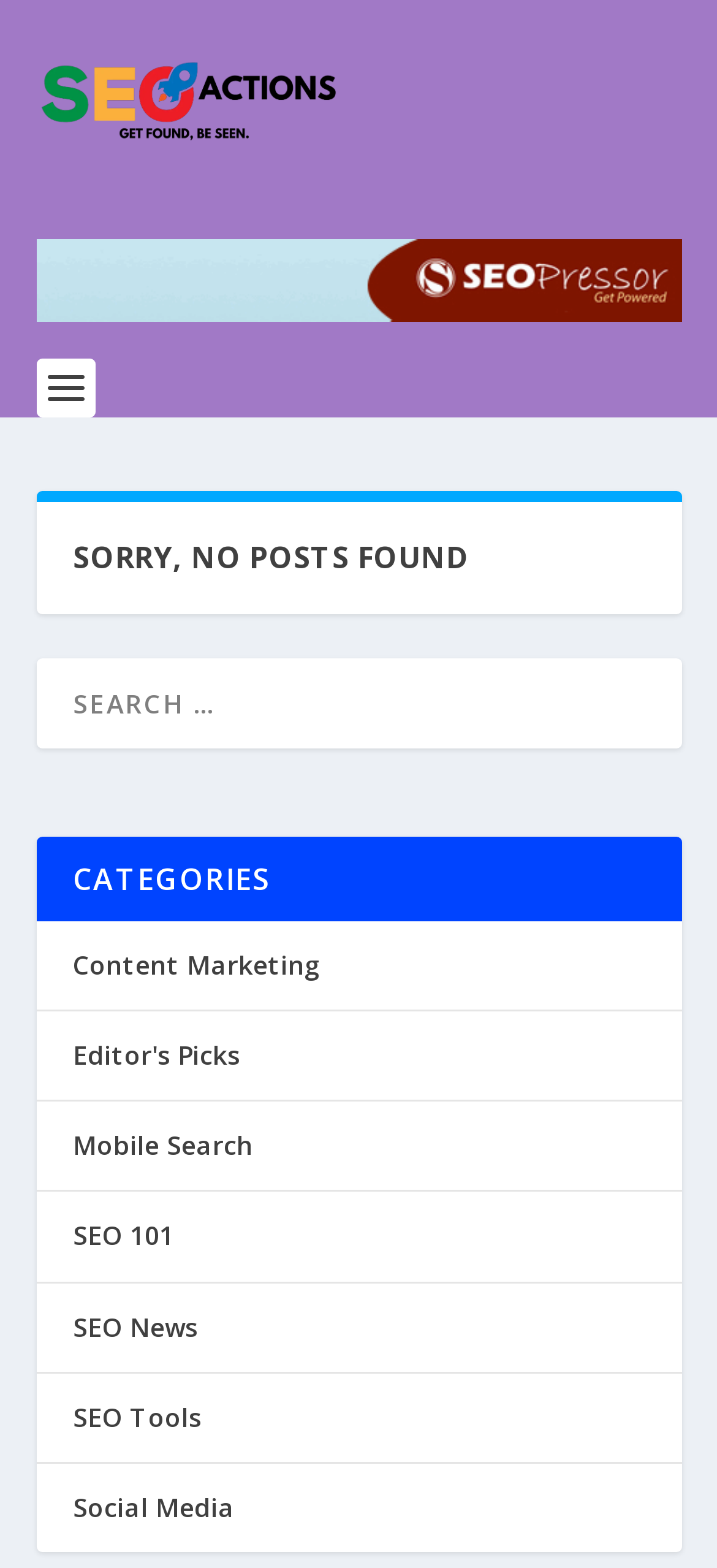Summarize the webpage with a detailed and informative caption.

The webpage displays a 404 error message, indicating that the requested page was not found. At the top, there is a logo or icon with a link to the homepage, accompanied by an image with the text "SEO Actions". 

Below the logo, there is a prominent heading that reads "SORRY, NO POSTS FOUND", taking up most of the width of the page. 

On the same level as the heading, there is a search bar that spans almost the entire width of the page, allowing users to search for content.

Further down, there is a heading labeled "CATEGORIES" followed by a list of links to various categories, including "Content Marketing", "Editor's Picks", "Mobile Search", "SEO 101", "SEO News", "SEO Tools", and "Social Media". These links are arranged vertically, with each link positioned below the previous one, and are aligned to the left side of the page.